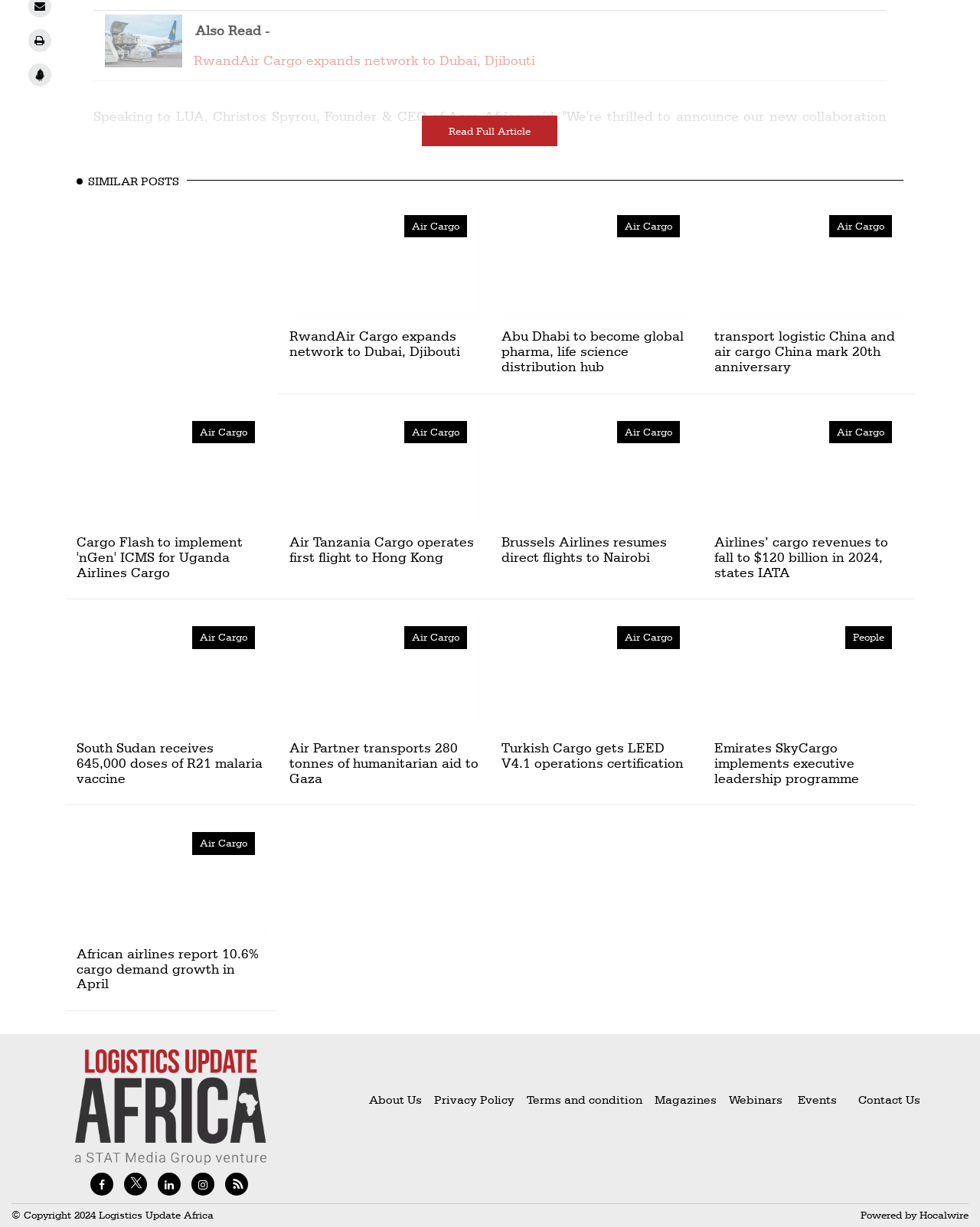What is the purpose of the World Logistics Passport?
Please provide a detailed and comprehensive answer to the question.

The purpose of the World Logistics Passport is to smooth the flow of global trade, unlock market access through the creation of new trade routes, and provide economic efficiencies to its members, as mentioned in the article.